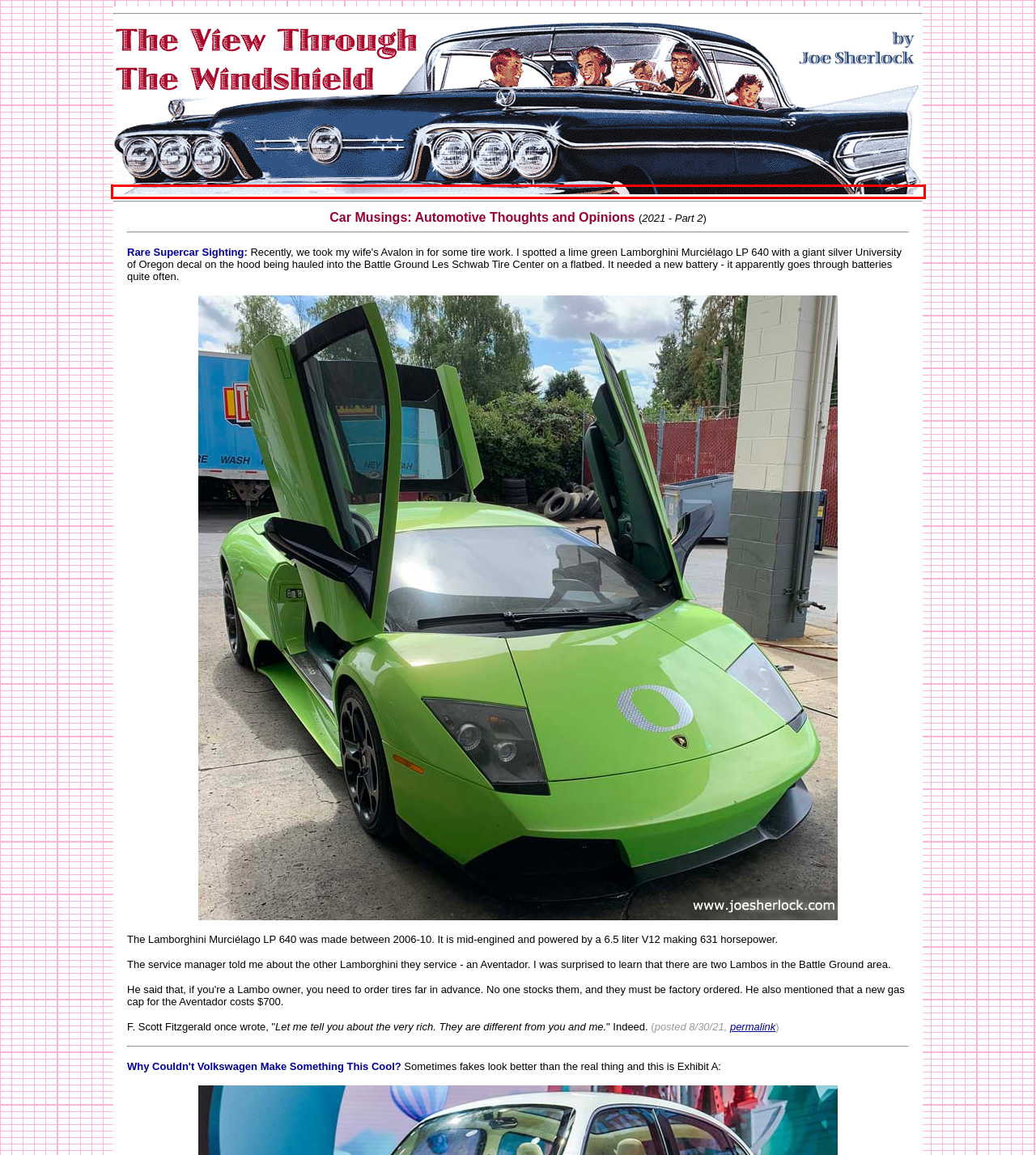Look at the given screenshot of a webpage with a red rectangle bounding box around a UI element. Pick the description that best matches the new webpage after clicking the element highlighted. The descriptions are:
A. Andrews Collection dominates opening-day auction action
B. 1957 Mercury
C. GT40 P/1043 – GT40 Photo Archive
D. 1939 Plymouth - the first one
E. Car Blog - The View Through The Windshield
F. Geezer Stuff: Enjoyment For The Elderly
G. 2021 Book Reviews by Joseph M. Sherlock
H. Car Blog - September 2004

E